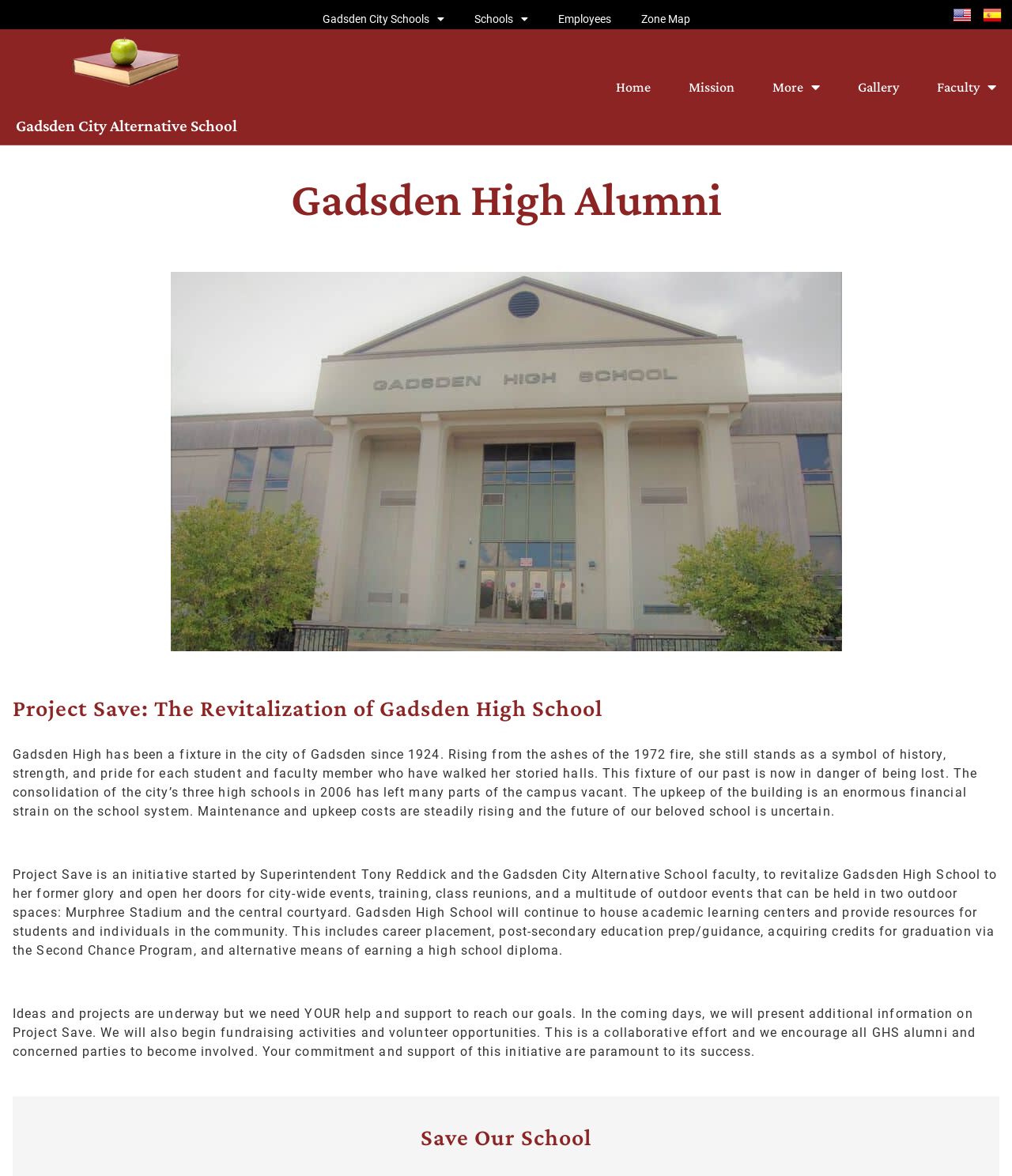Please identify the bounding box coordinates of the element's region that needs to be clicked to fulfill the following instruction: "Toggle Gadsden City Schools menu". The bounding box coordinates should consist of four float numbers between 0 and 1, i.e., [left, top, right, bottom].

[0.318, 0.007, 0.439, 0.025]